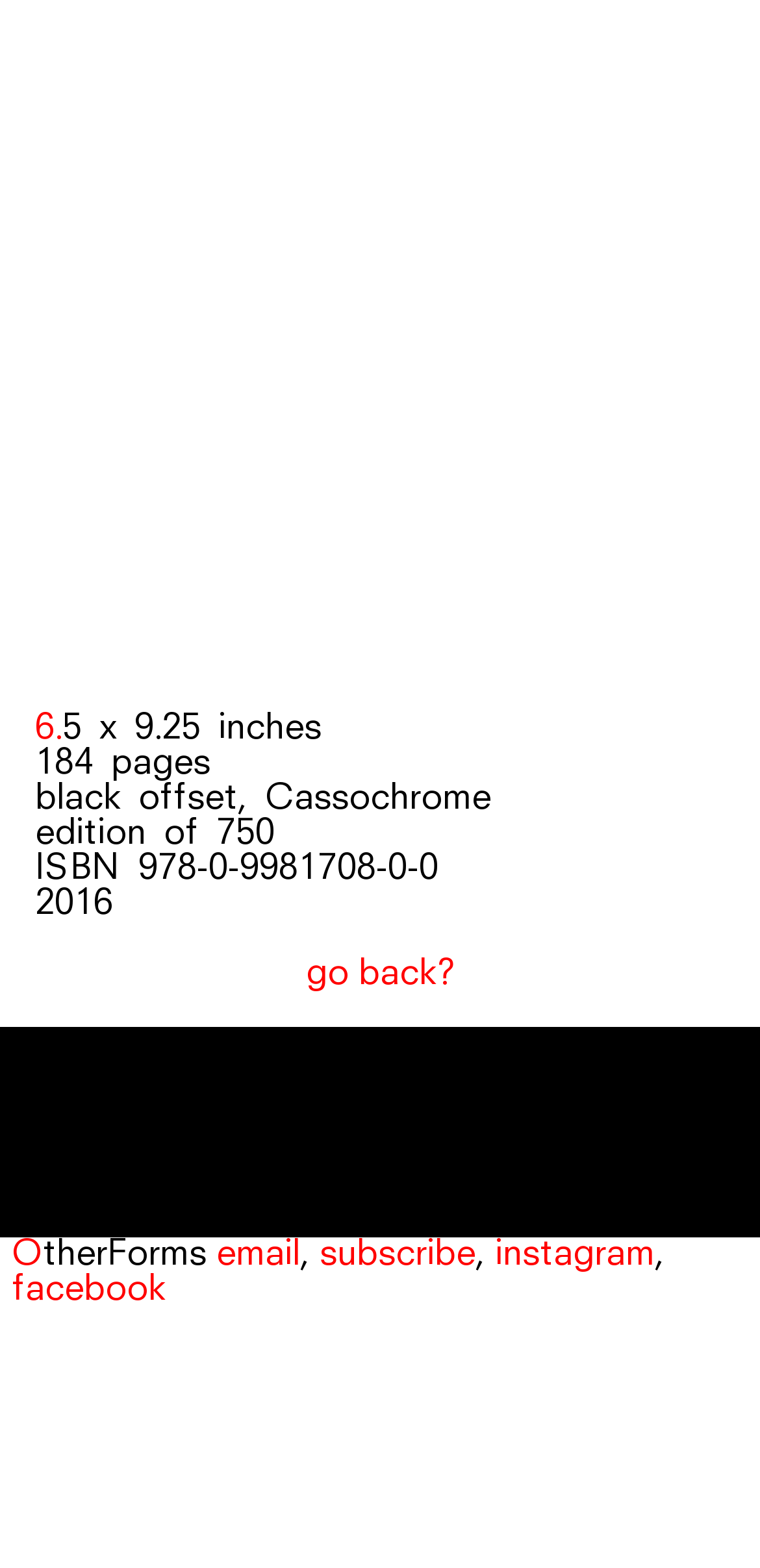What is the edition size of the book?
Look at the screenshot and give a one-word or phrase answer.

750